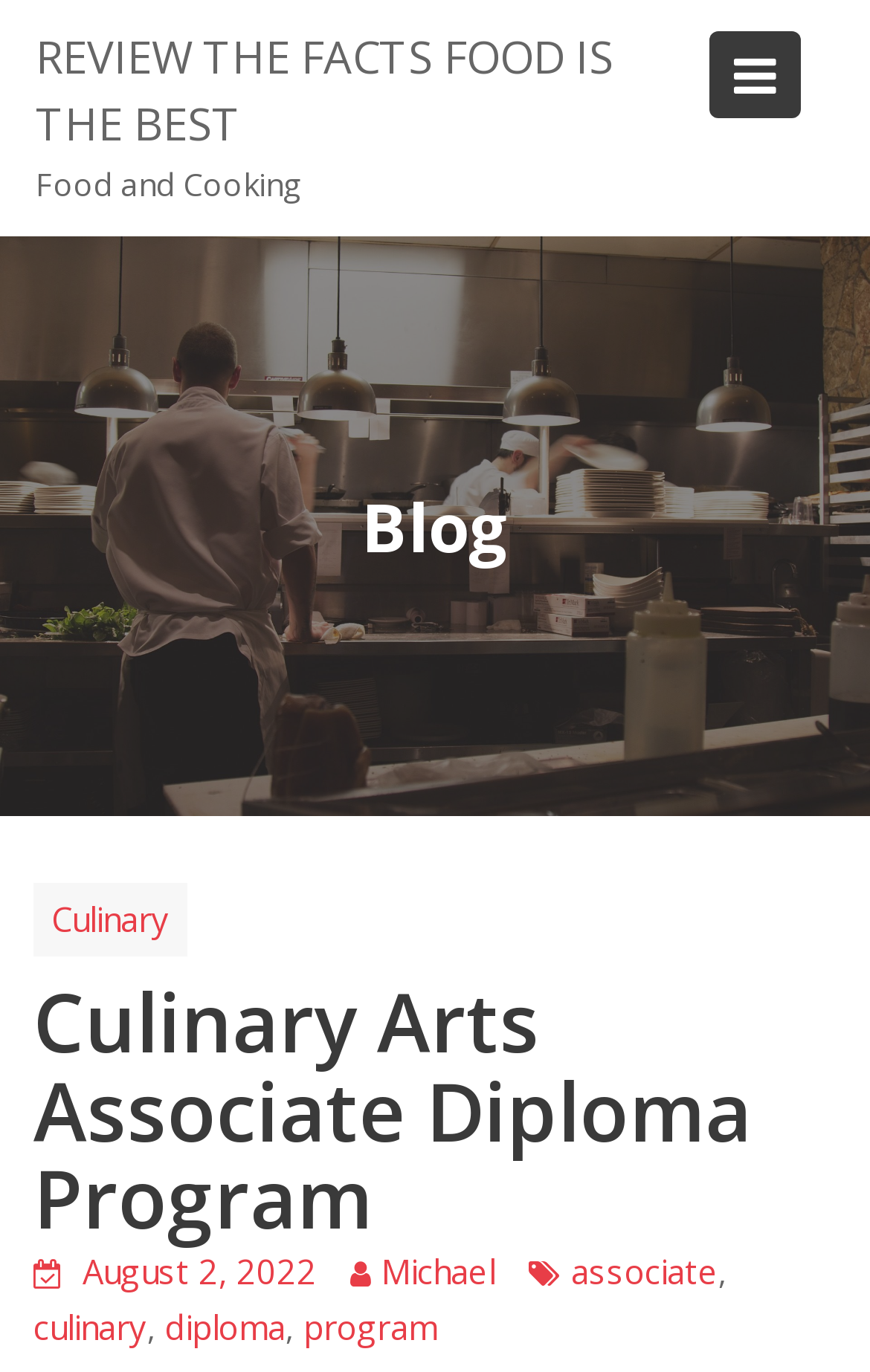Please indicate the bounding box coordinates for the clickable area to complete the following task: "Click the August 2, 2022 link". The coordinates should be specified as four float numbers between 0 and 1, i.e., [left, top, right, bottom].

[0.095, 0.91, 0.364, 0.943]